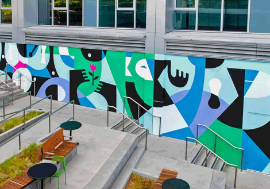Explain what is happening in the image with elaborate details.

A vibrant mural adorns the exterior wall of a modern building, showcasing a dynamic blend of colors and geometric shapes. This artwork features an interplay of blues, greens, and blacks, interspersed with playful elements such as abstract forms and stylized flora. Below the mural, a well-designed outdoor space includes steps leading to a courtyard, furnished with sleek tables and chairs, inviting visitors to relax and appreciate the artistic expression in their surroundings. This scene embodies the creative spirit of the neighborhood, highlighting its commitment to public art and community engagement.